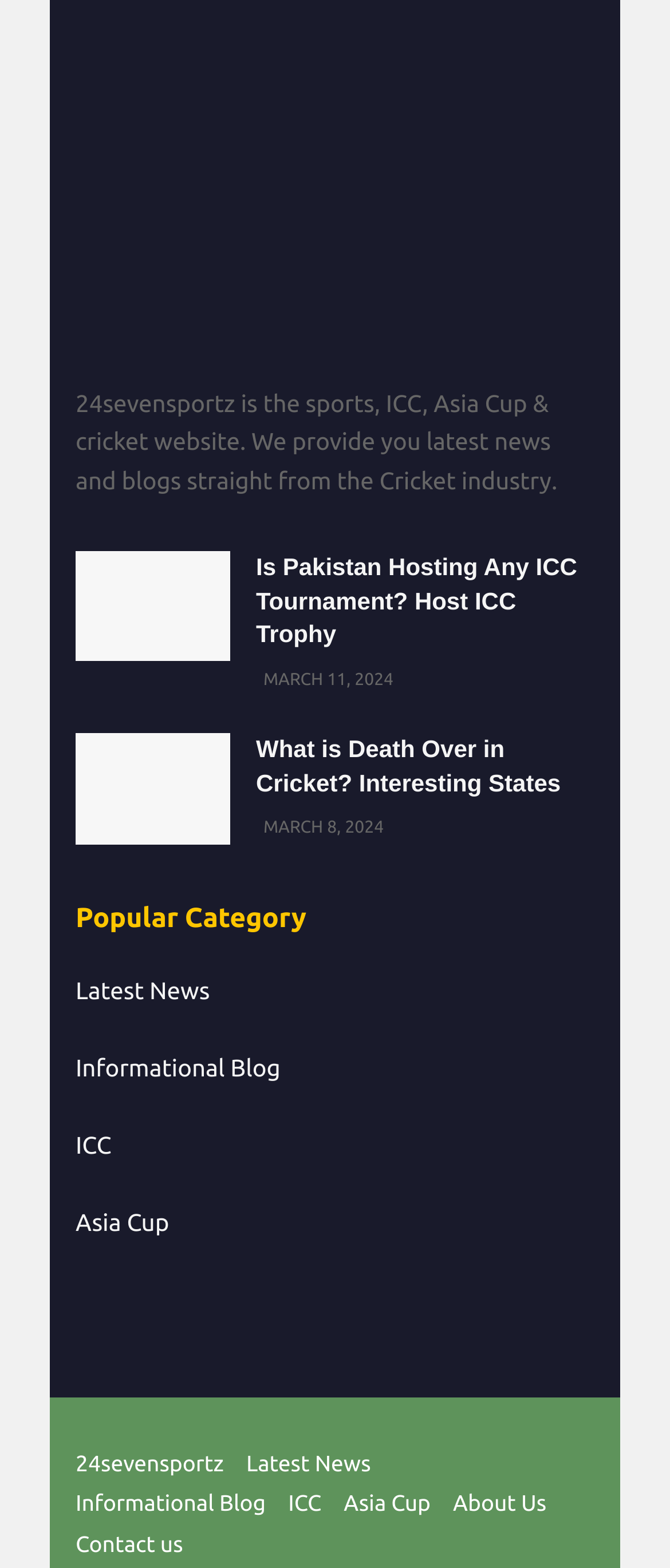Indicate the bounding box coordinates of the clickable region to achieve the following instruction: "Contact us."

[0.113, 0.977, 0.273, 0.993]